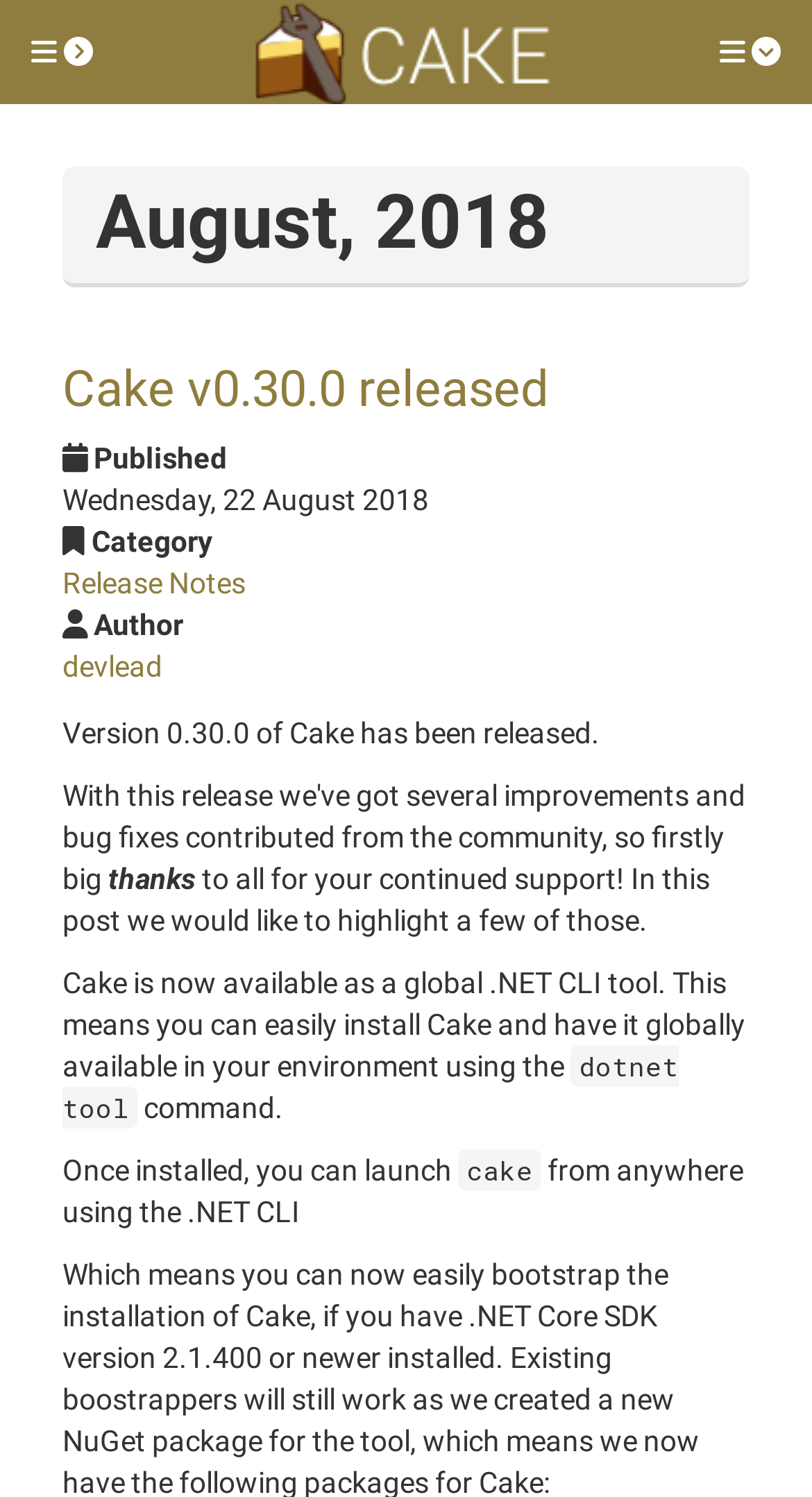Please provide the bounding box coordinates for the UI element as described: "devlead". The coordinates must be four floats between 0 and 1, represented as [left, top, right, bottom].

[0.077, 0.434, 0.2, 0.456]